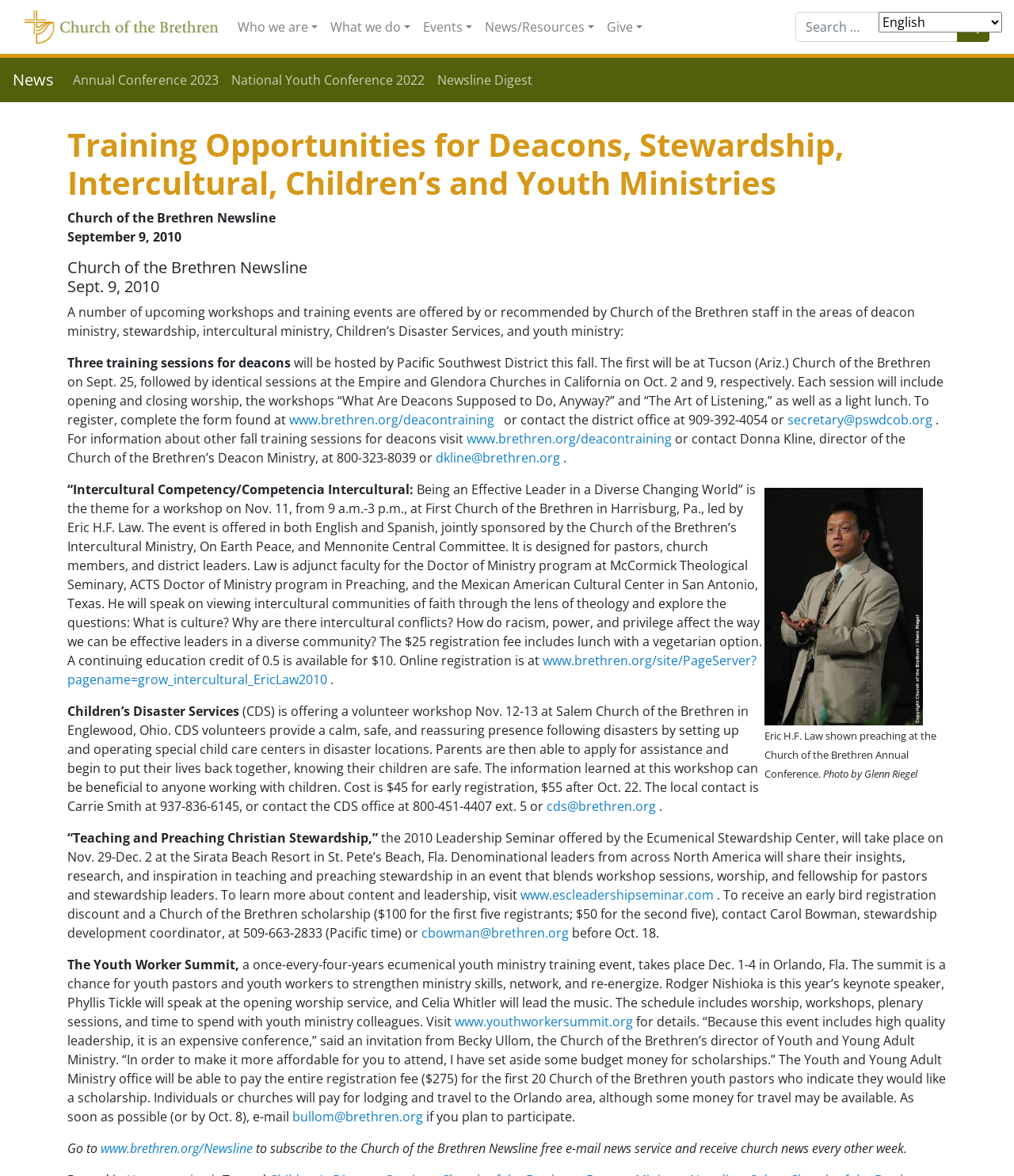Respond to the following question with a brief word or phrase:
What is the theme of the workshop on November 11?

Intercultural Competency